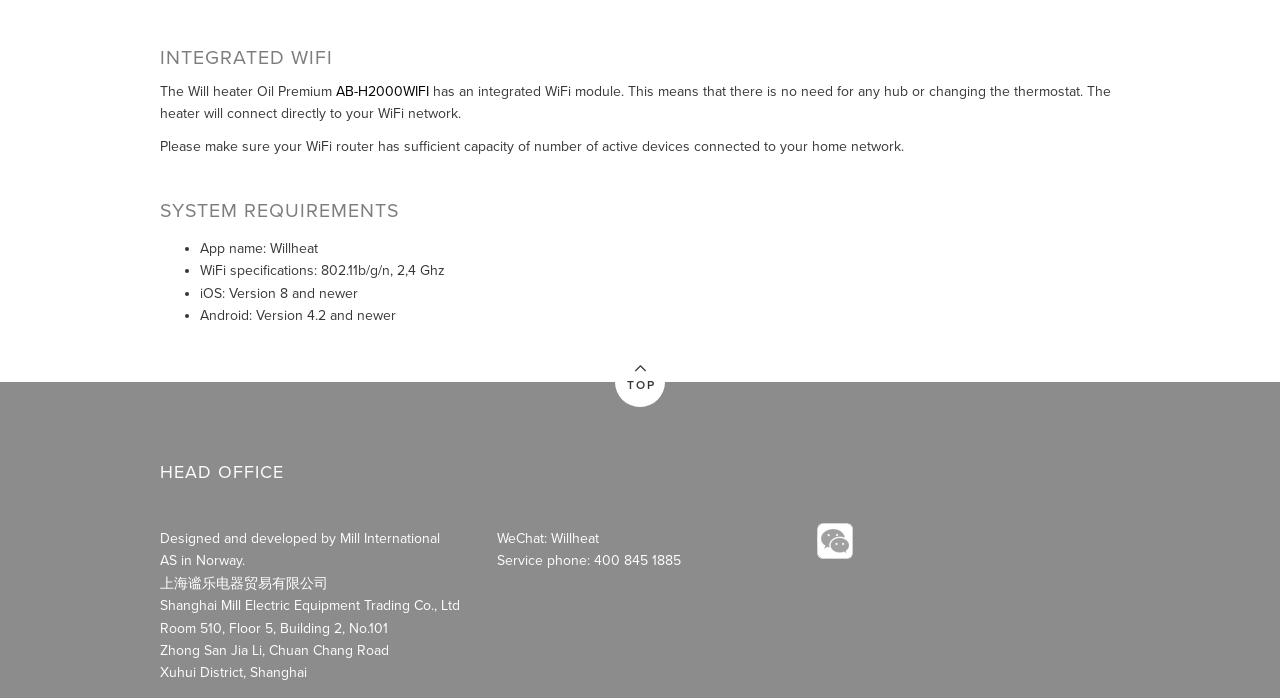What is the name of the heater?
Utilize the information in the image to give a detailed answer to the question.

The name of the heater can be found in the text 'The Will heater Oil Premium' which is a static text element on the webpage.